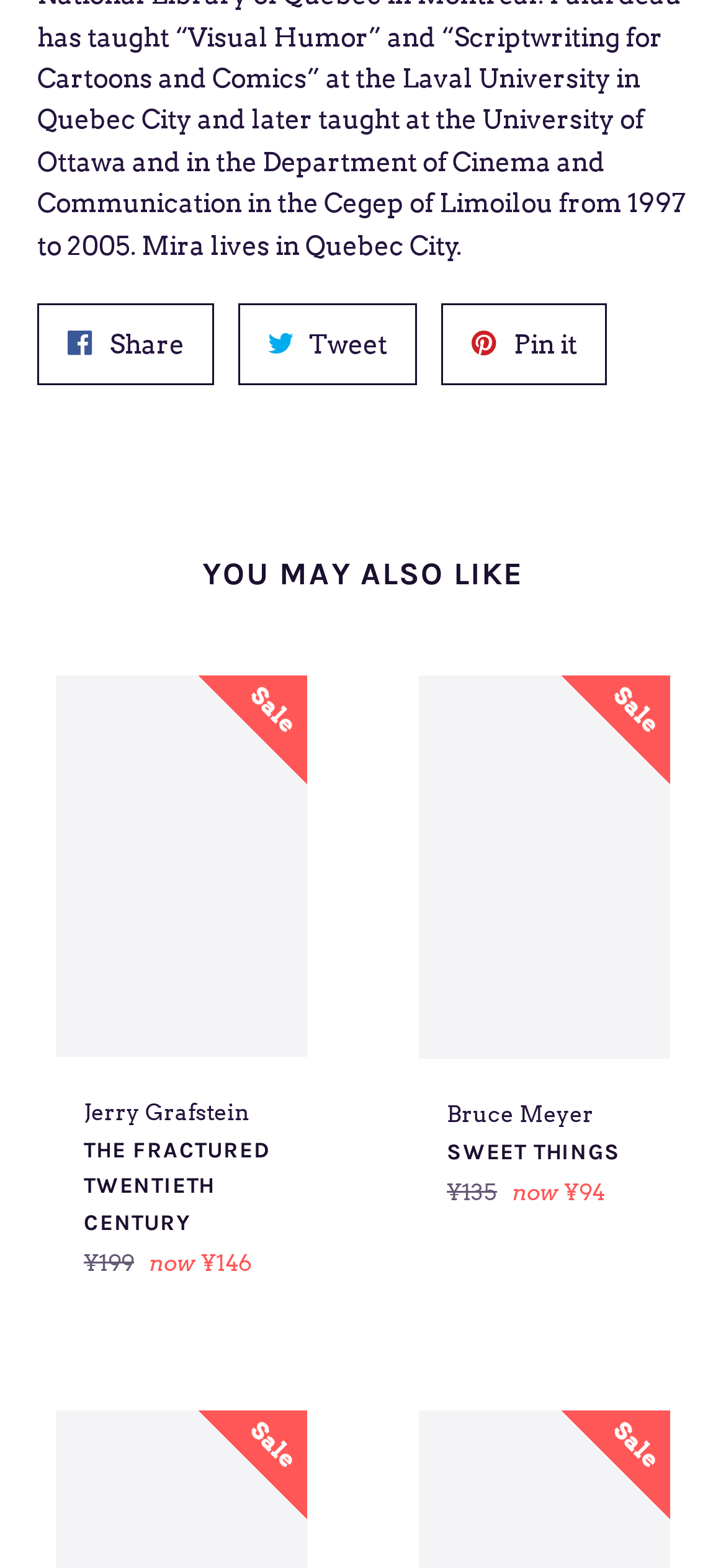Provide the bounding box coordinates of the HTML element described by the text: "Tweet Tweet on Twitter".

[0.328, 0.193, 0.574, 0.246]